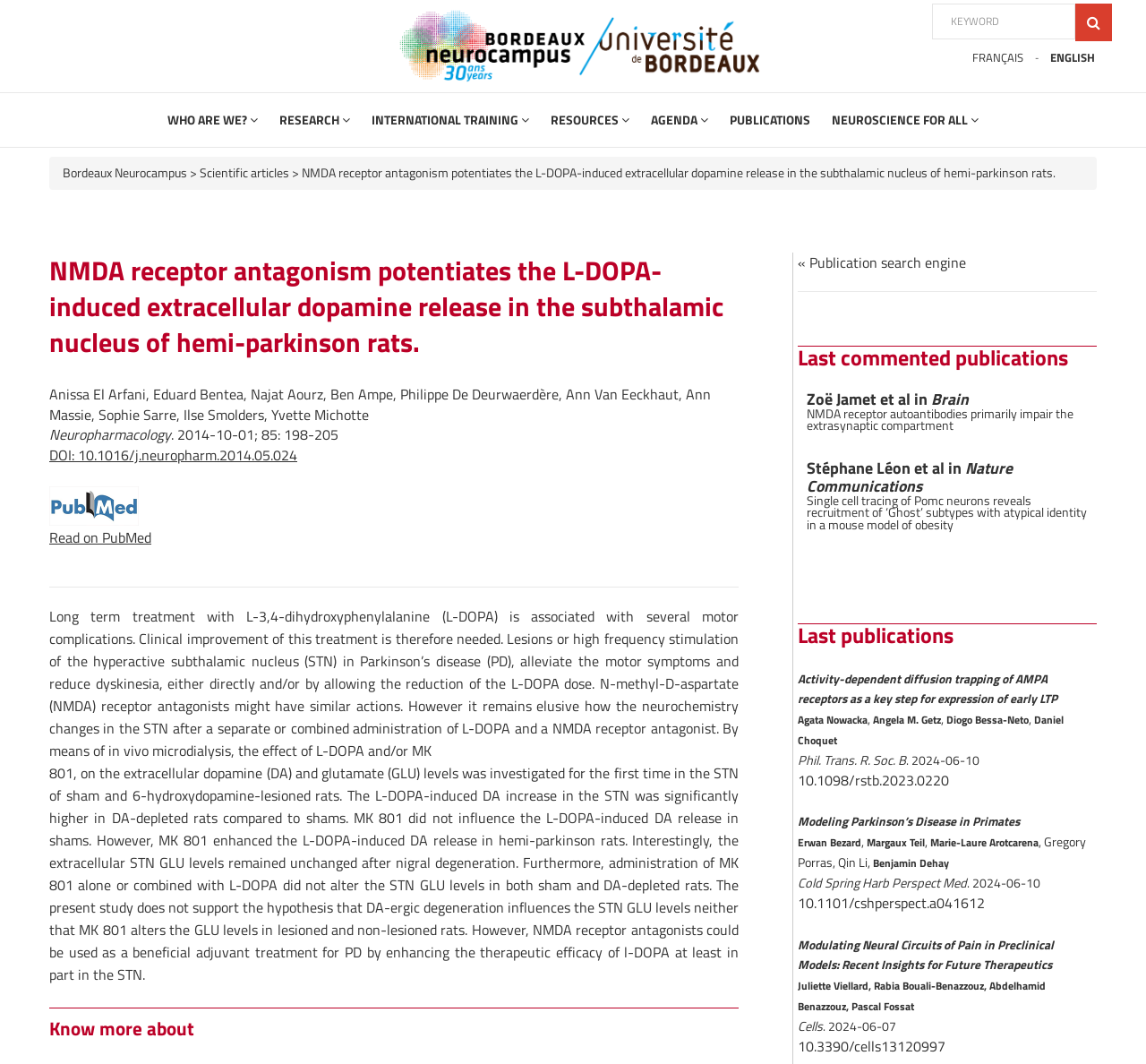What is the title of the scientific article?
Could you answer the question in a detailed manner, providing as much information as possible?

I found the answer by looking at the main content section of the webpage, where the title of the scientific article is displayed in a large font size.